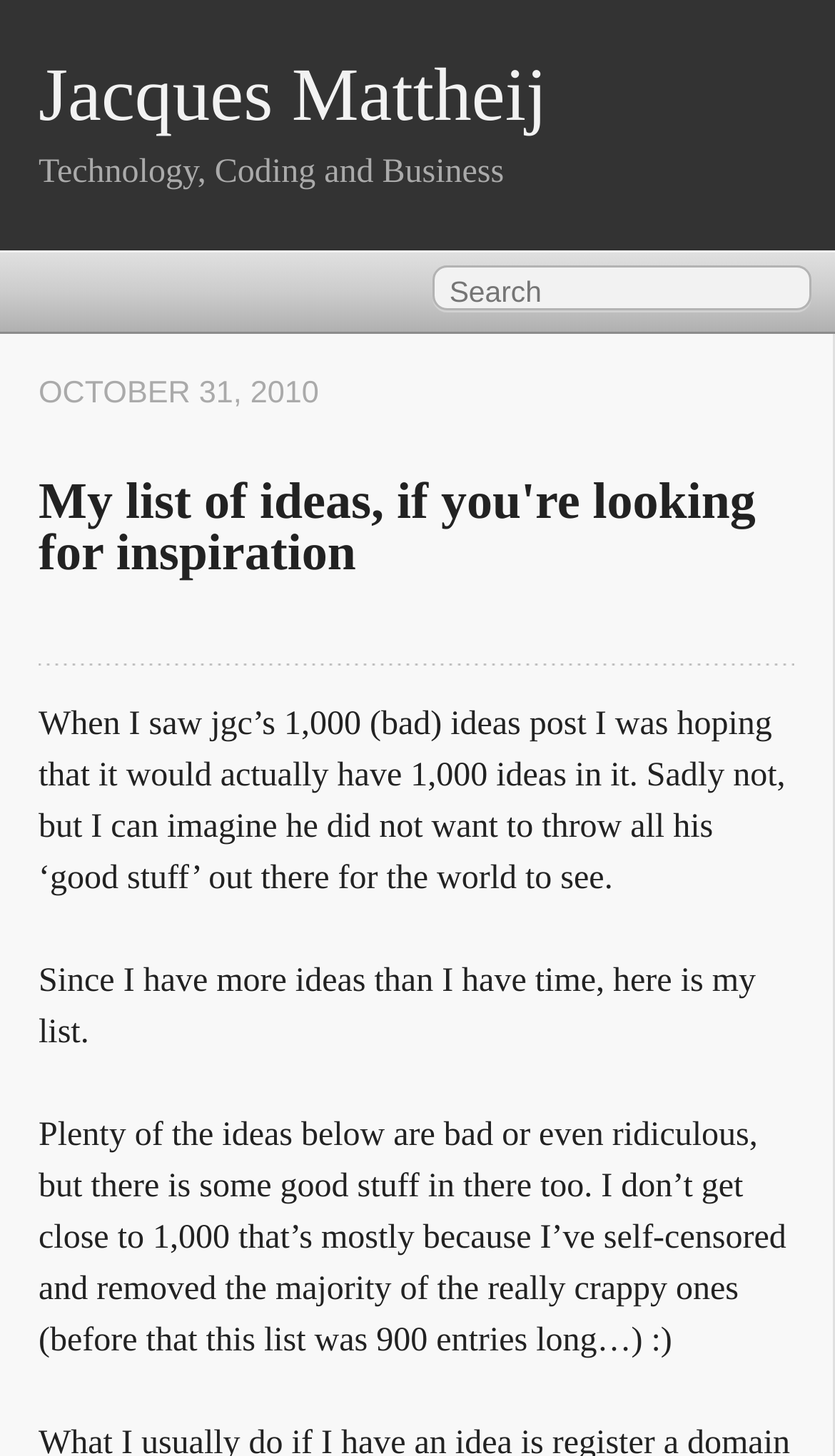Determine the bounding box coordinates of the UI element that matches the following description: "name="q" placeholder="Search"". The coordinates should be four float numbers between 0 and 1 in the format [left, top, right, bottom].

[0.518, 0.182, 0.972, 0.213]